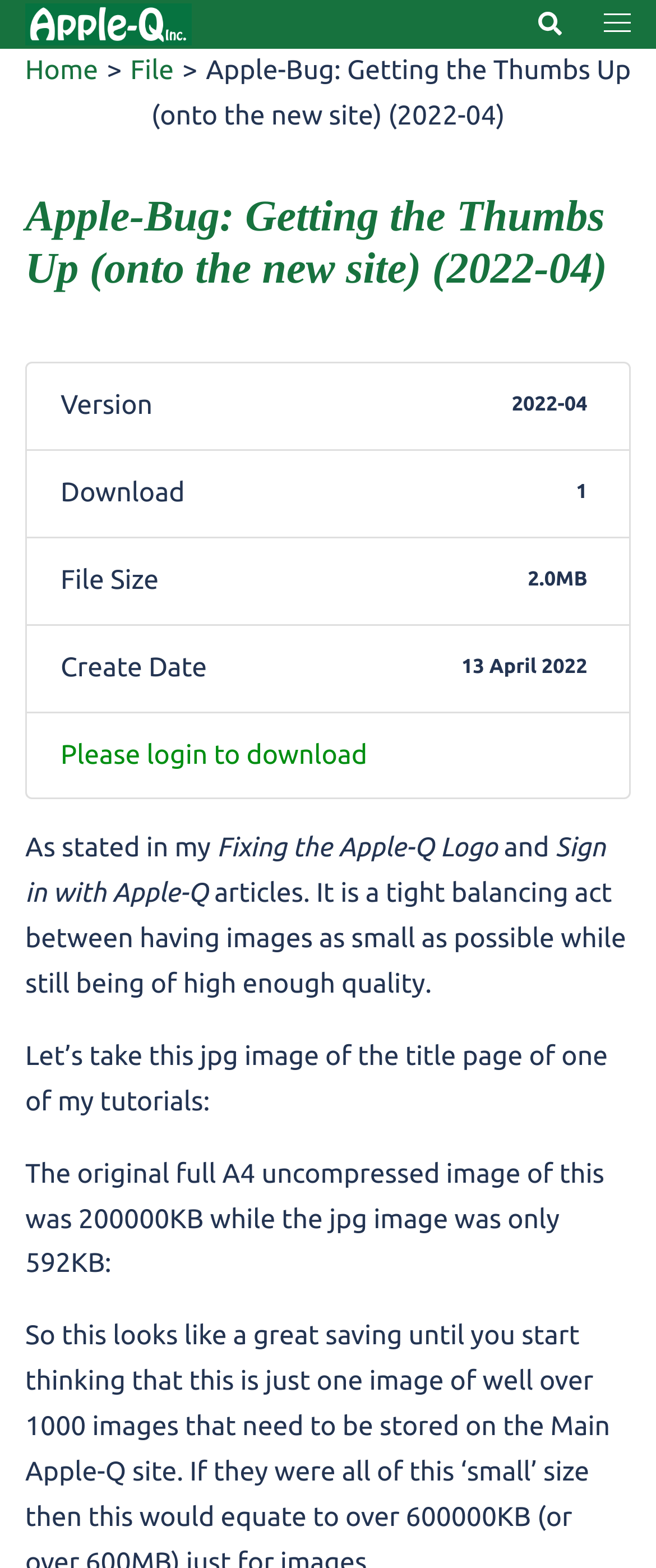What is the date mentioned on the webpage?
Look at the image and respond to the question as thoroughly as possible.

The date is mentioned in the middle of the webpage, under the 'Create Date' label. It is written as '13 April 2022'.